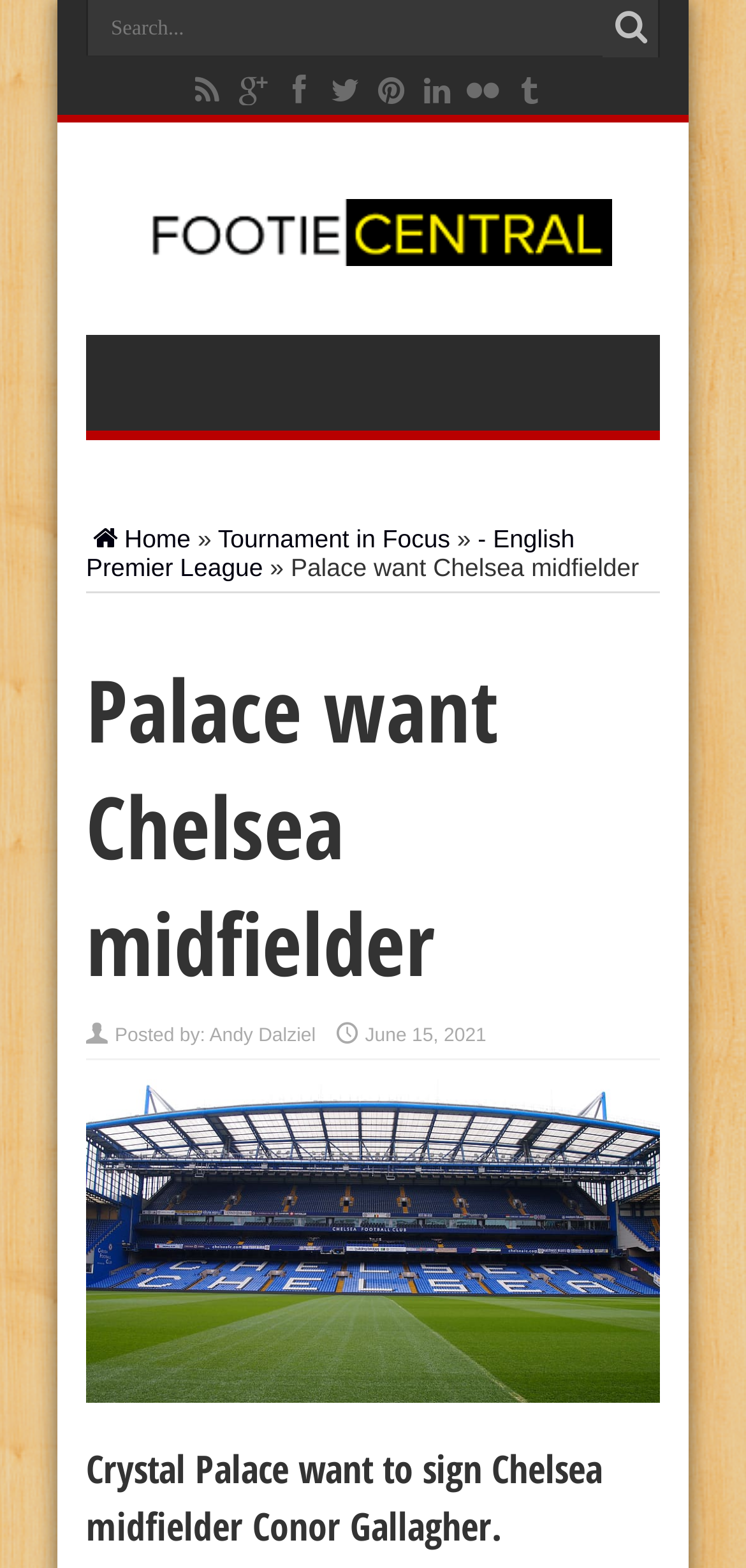Identify the bounding box coordinates for the element you need to click to achieve the following task: "leave a comment". The coordinates must be four float values ranging from 0 to 1, formatted as [left, top, right, bottom].

None